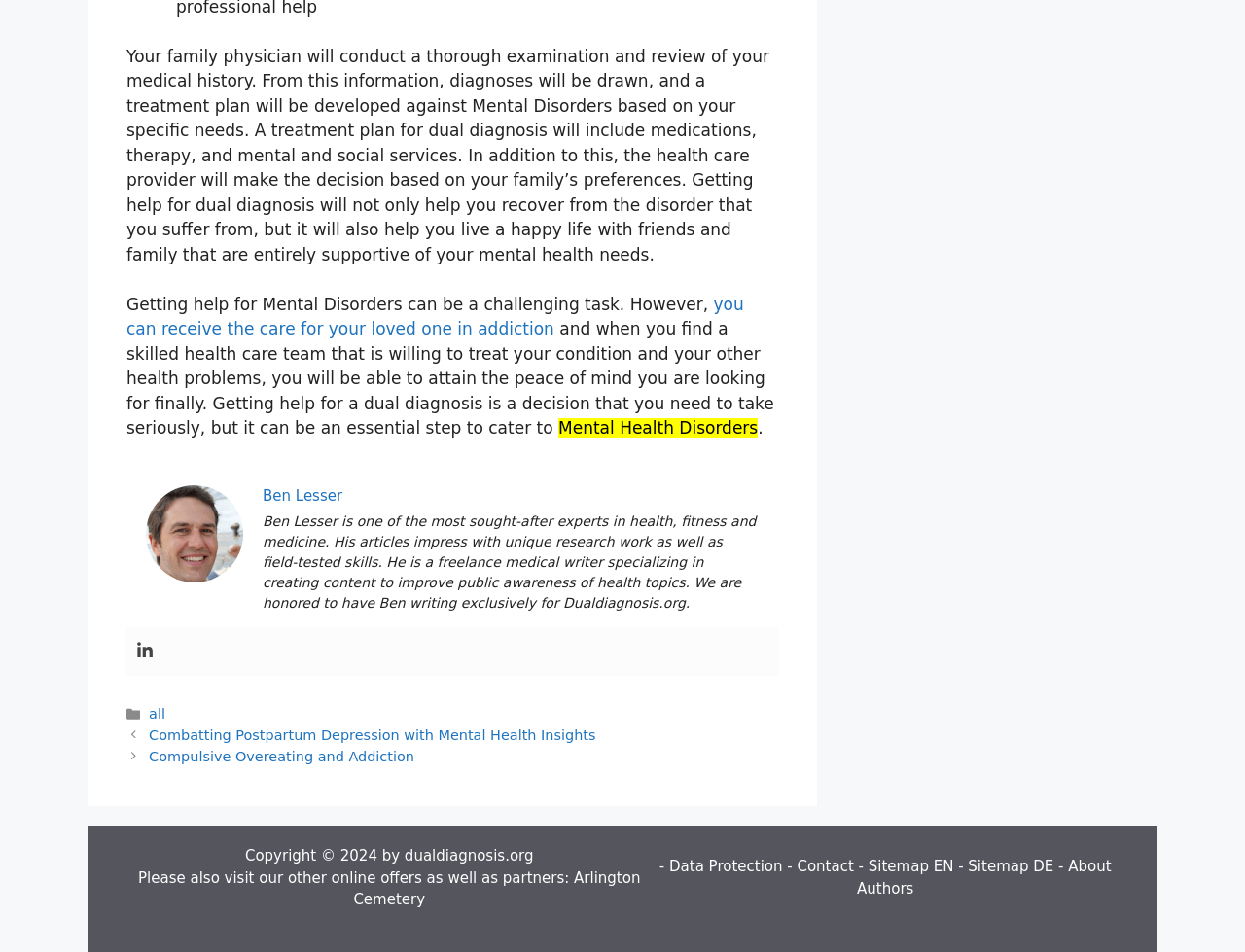What is the purpose of the treatment plan?
Please provide a single word or phrase answer based on the image.

To recover from disorder